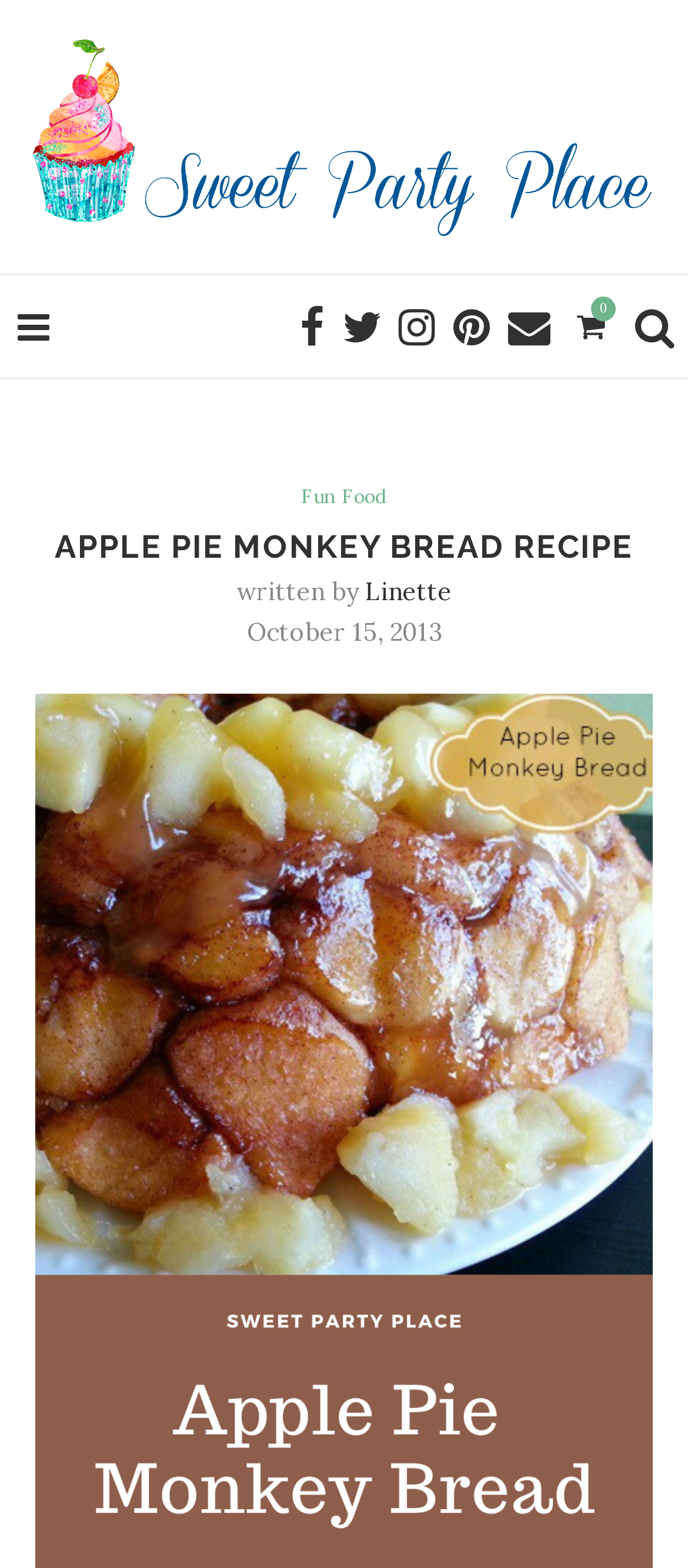Generate a thorough description of the webpage.

The webpage is about a recipe for Apple Pie Monkey Bread. At the top, there is a logo of "Sweet Party Place" with a link to the website. Below the logo, there are several social media links, including Facebook, Twitter, Pinterest, and more, aligned horizontally. 

Next, there is a heading that reads "APPLE PIE MONKEY BREAD RECIPE" in a large font, taking up most of the width of the page. Below the heading, there is a byline that says "written by Linette" with a link to the author's profile. The date "October 15, 2013" is also displayed nearby.

The rest of the page is not described in the provided accessibility tree, but based on the meta description, it likely contains the recipe and instructions for making Apple Pie Monkey Bread, a combination of two popular desserts.